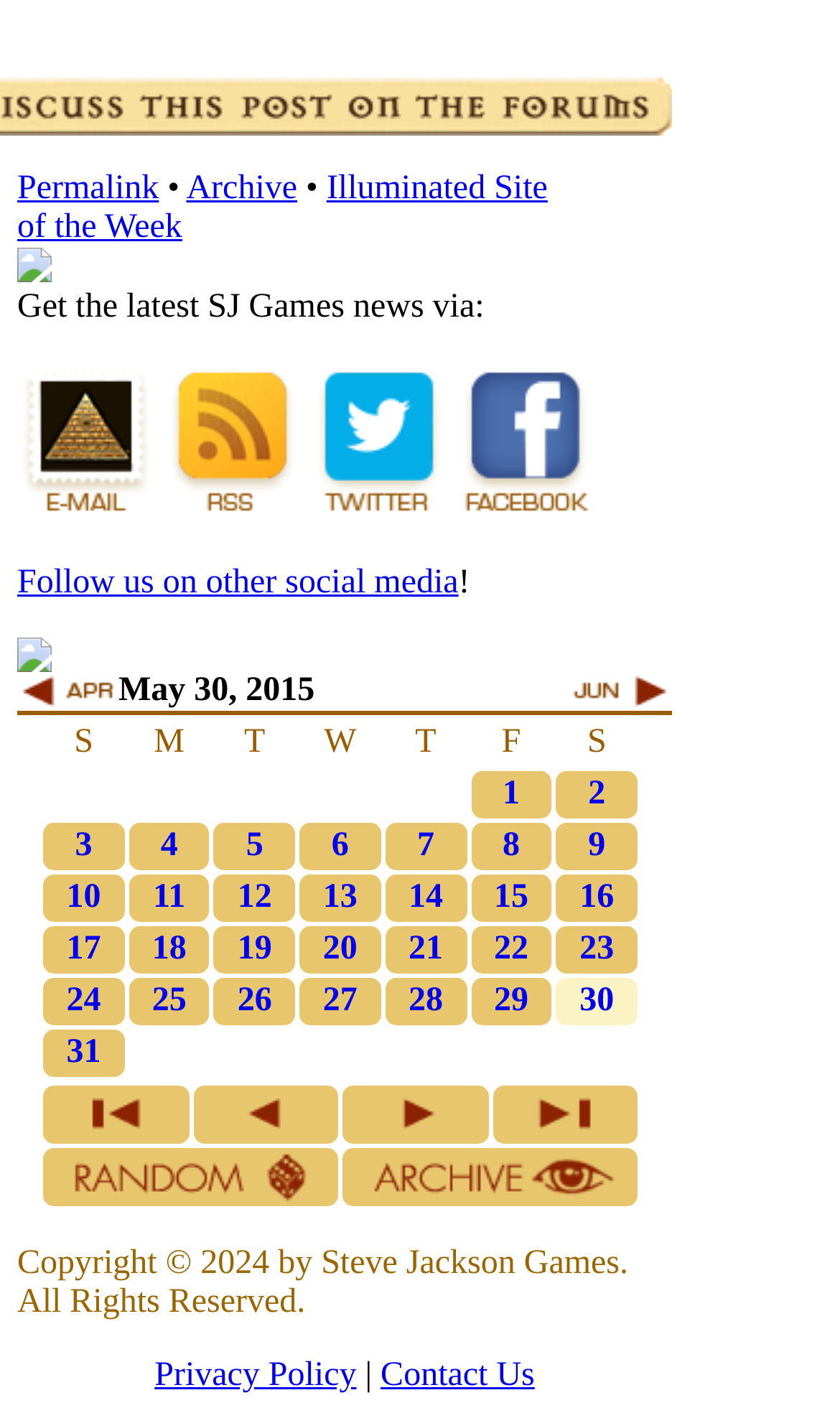Kindly determine the bounding box coordinates for the clickable area to achieve the given instruction: "Follow SJ Games on Twitter".

[0.369, 0.347, 0.533, 0.373]